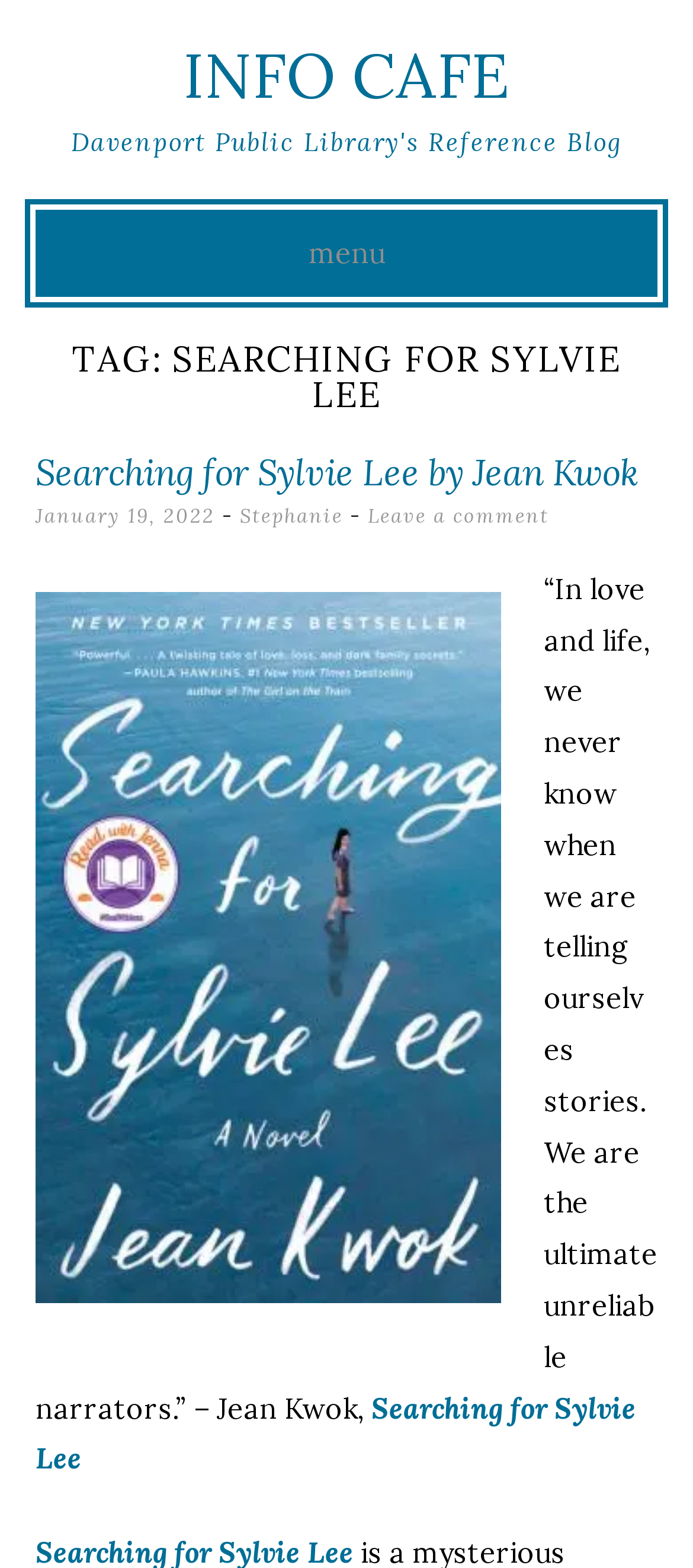Examine the image and give a thorough answer to the following question:
Who wrote the blog post?

The author of the blog post can be found in the link 'Stephanie' which is located in the main content area of the webpage.